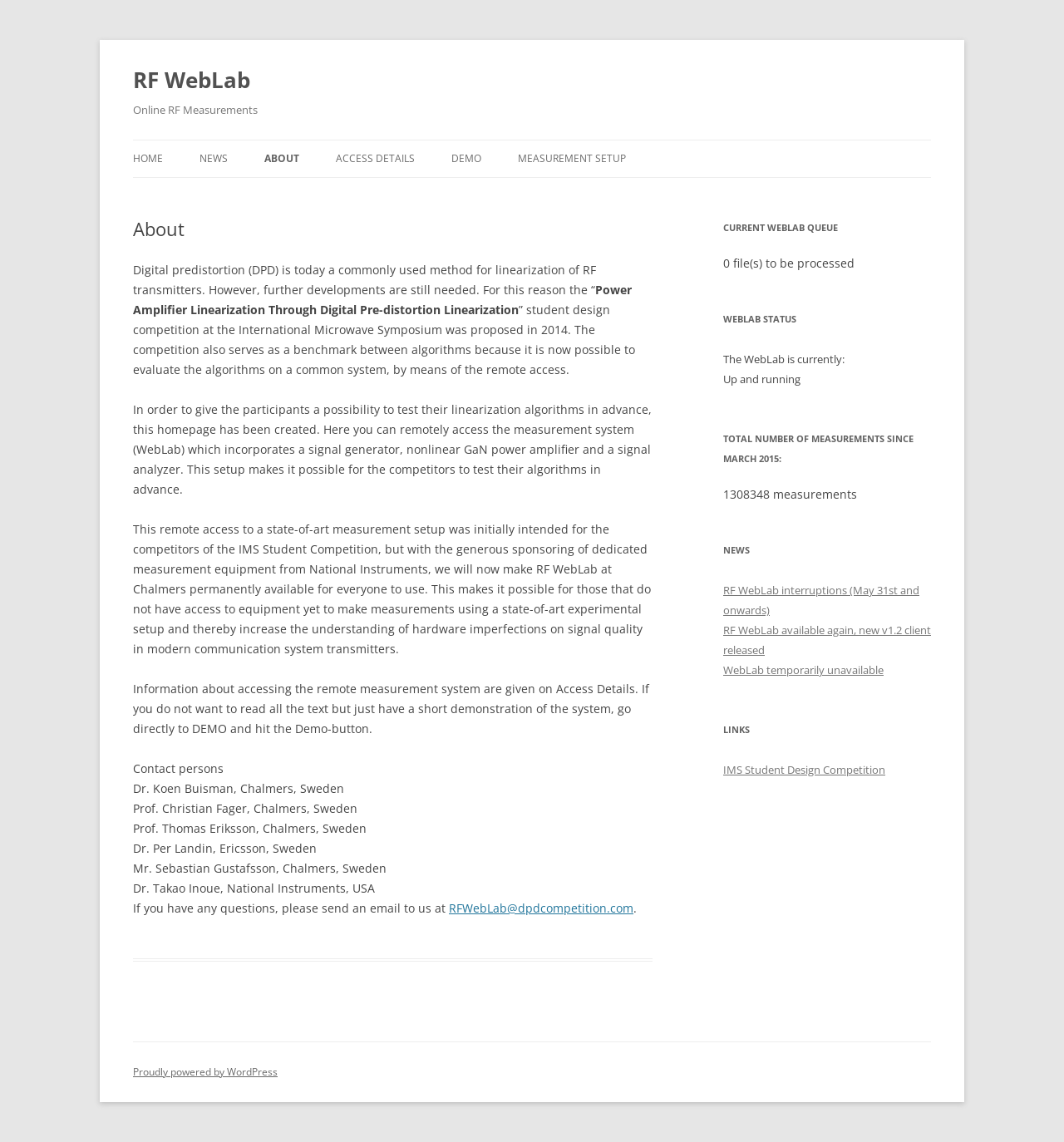What is the purpose of the IMS Student Design Competition?
Provide an in-depth and detailed answer to the question.

According to the webpage, the IMS Student Design Competition is related to the linearization of RF transmitters, and the RF WebLab was initially created to support this competition, allowing participants to test their linearization algorithms remotely.